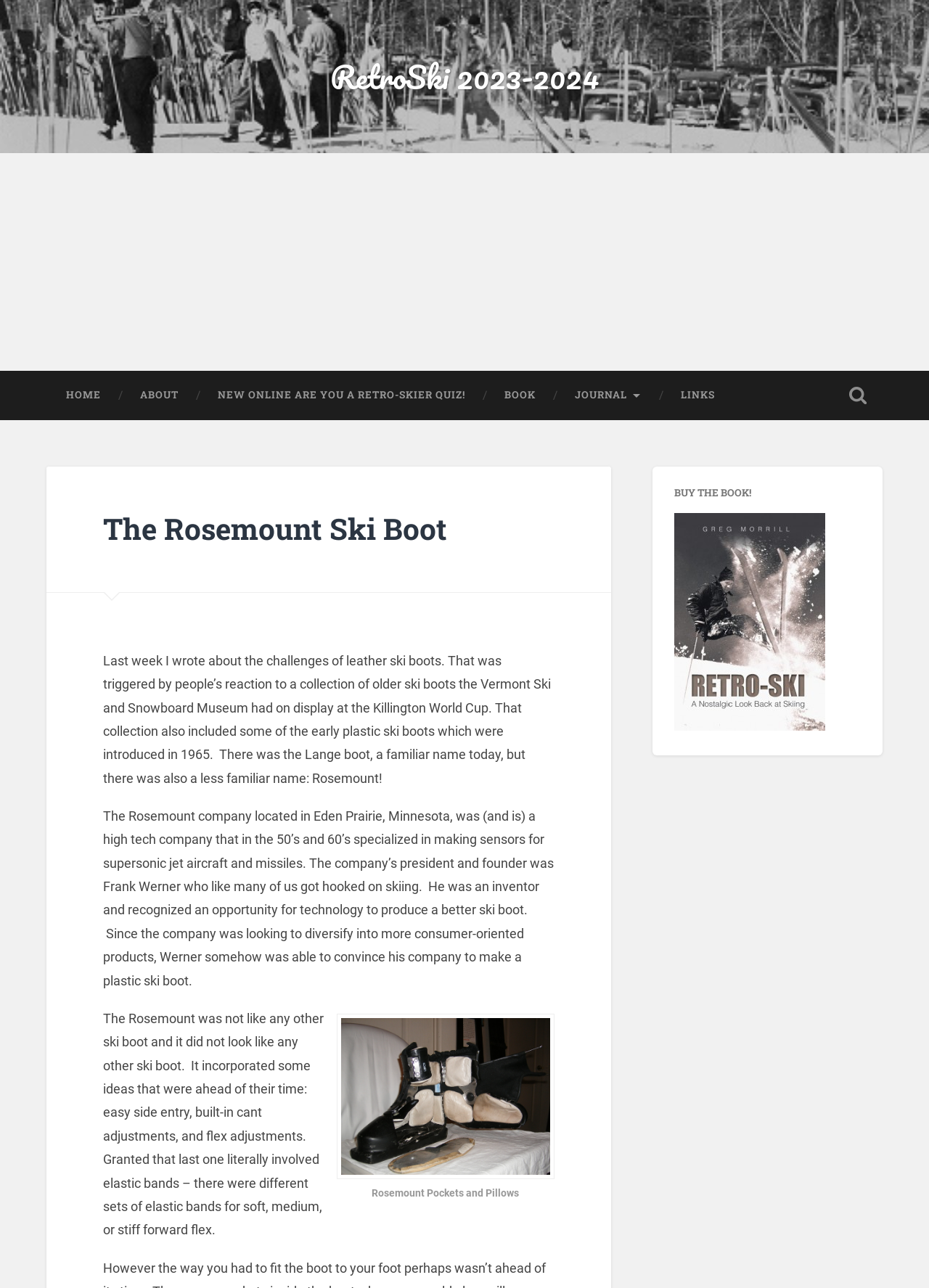Using the provided element description: "Sound at Sea", identify the bounding box coordinates. The coordinates should be four floats between 0 and 1 in the order [left, top, right, bottom].

None